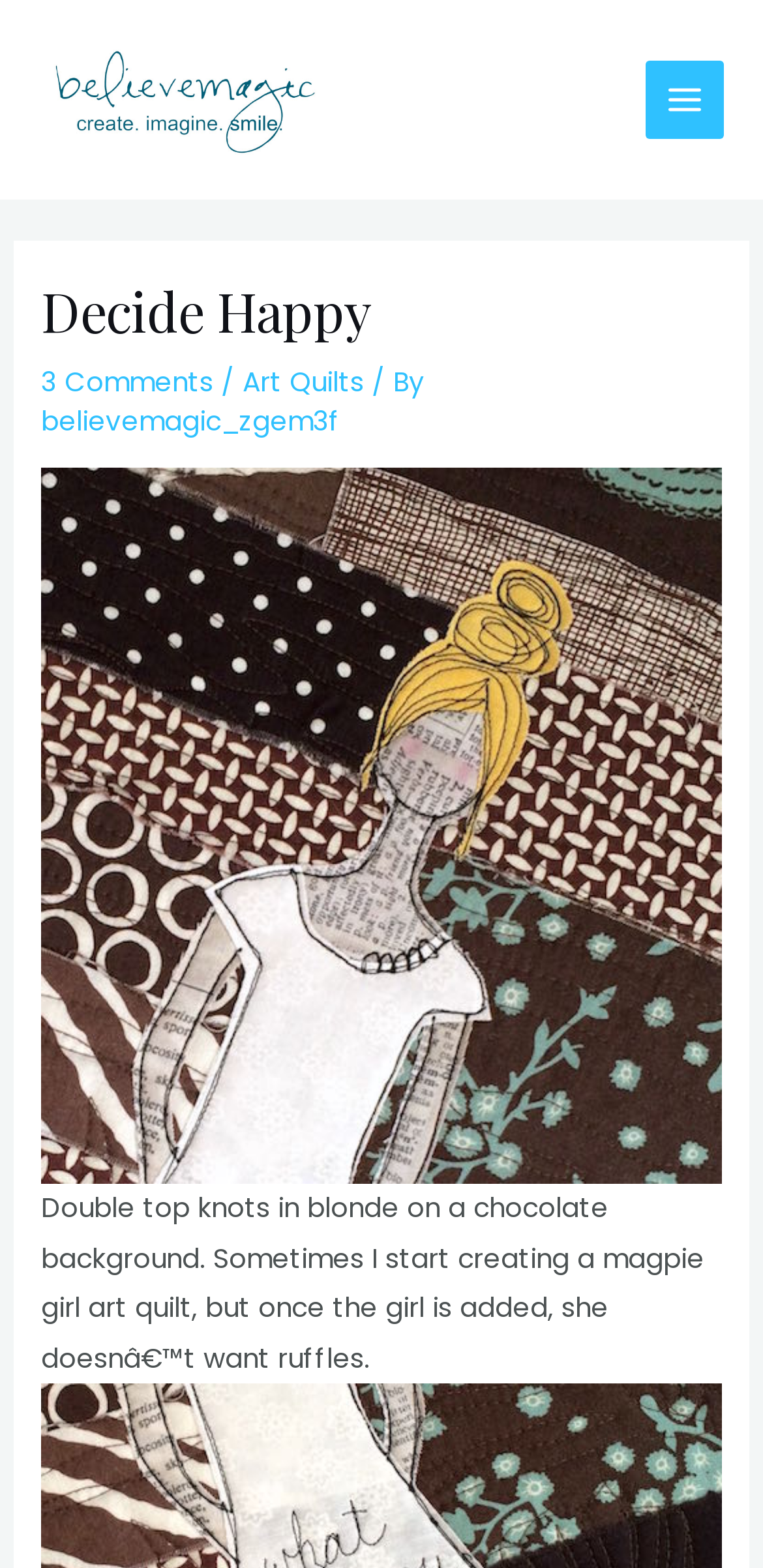What is the shape of the knots on the art quilt?
Using the information from the image, give a concise answer in one word or a short phrase.

top knots